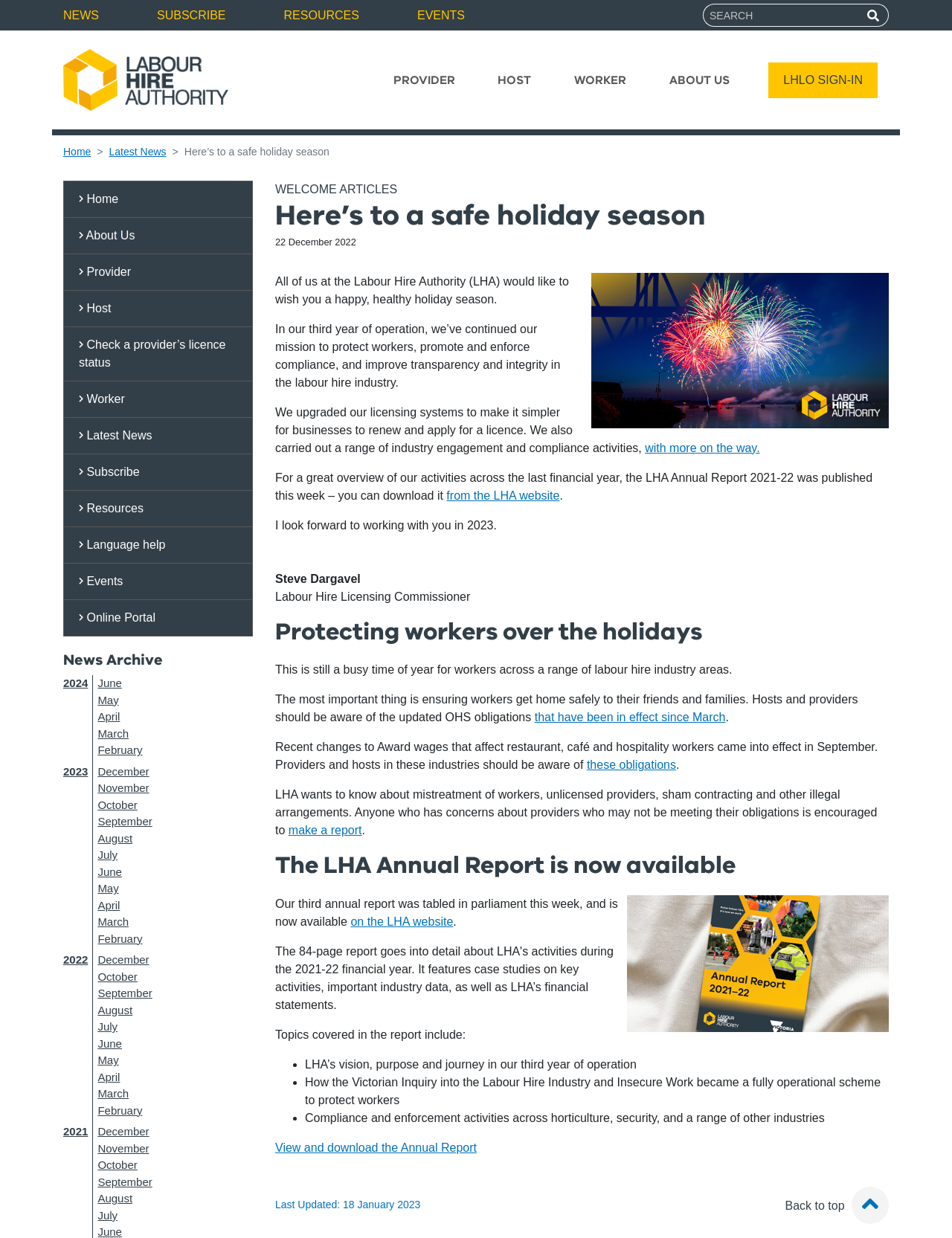What is the title or heading displayed on the webpage?

Here’s to a safe holiday season